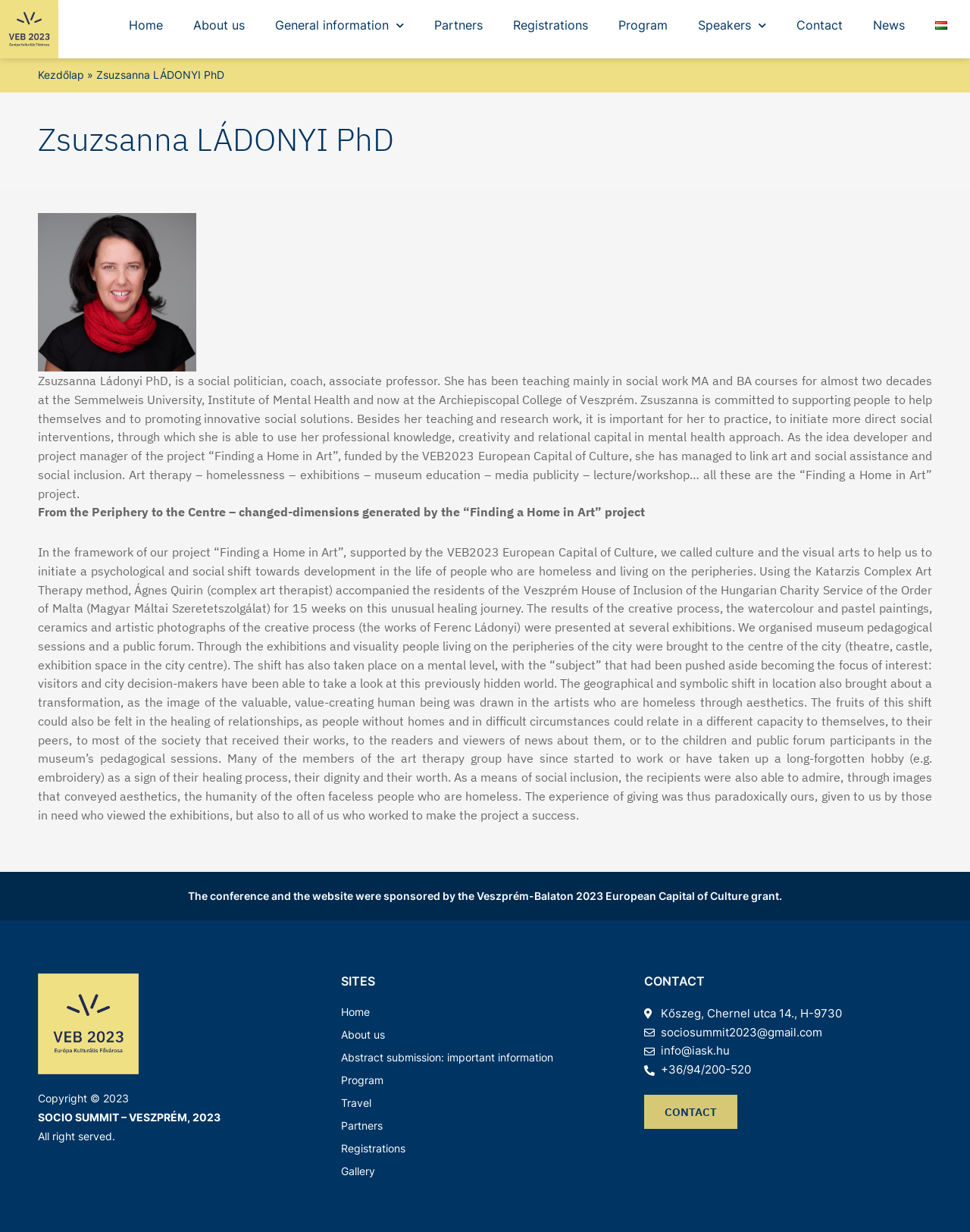Identify the bounding box coordinates of the clickable region to carry out the given instruction: "View the 'About us' page".

[0.184, 0.006, 0.268, 0.035]